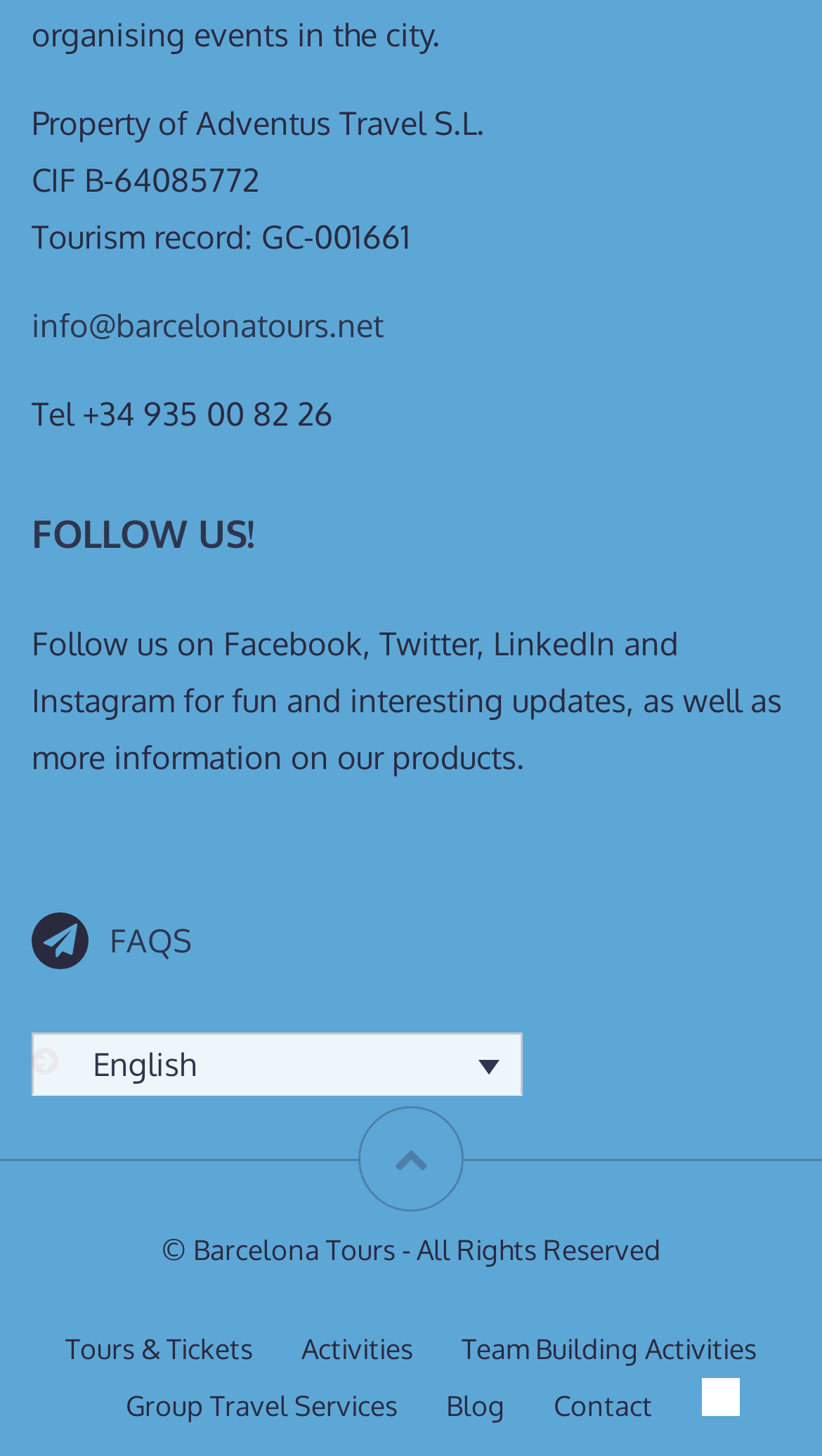What is the company's tourism record?
Using the screenshot, give a one-word or short phrase answer.

GC-001661